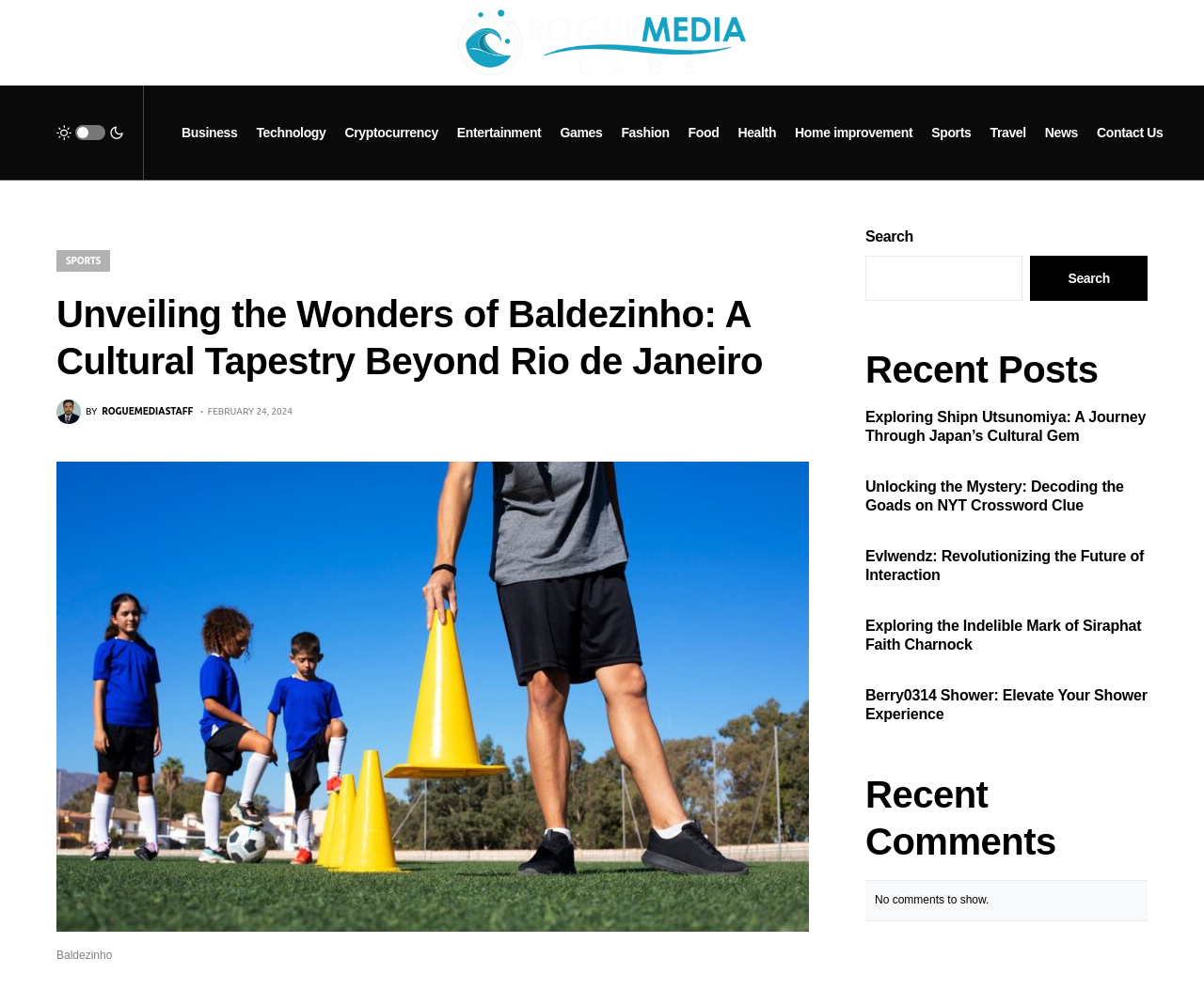Answer the following inquiry with a single word or phrase:
What is the name of the author of the article?

ROGUEMEDIASTAFF